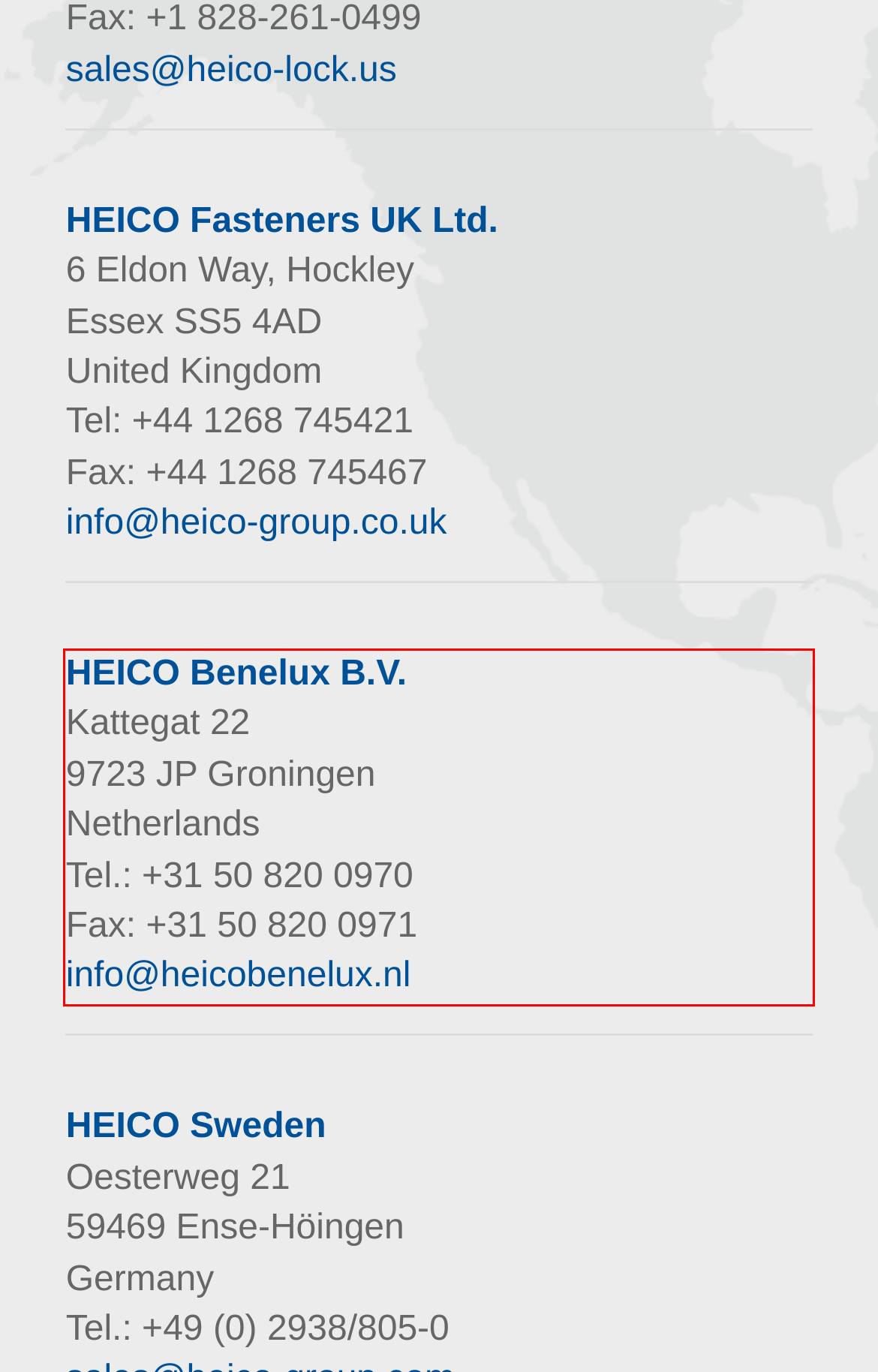Please identify and extract the text from the UI element that is surrounded by a red bounding box in the provided webpage screenshot.

HEICO Benelux B.V. Kattegat 22 9723 JP Groningen Netherlands Tel.: +31 50 820 0970 Fax: +31 50 820 0971 info@heicobenelux.nl